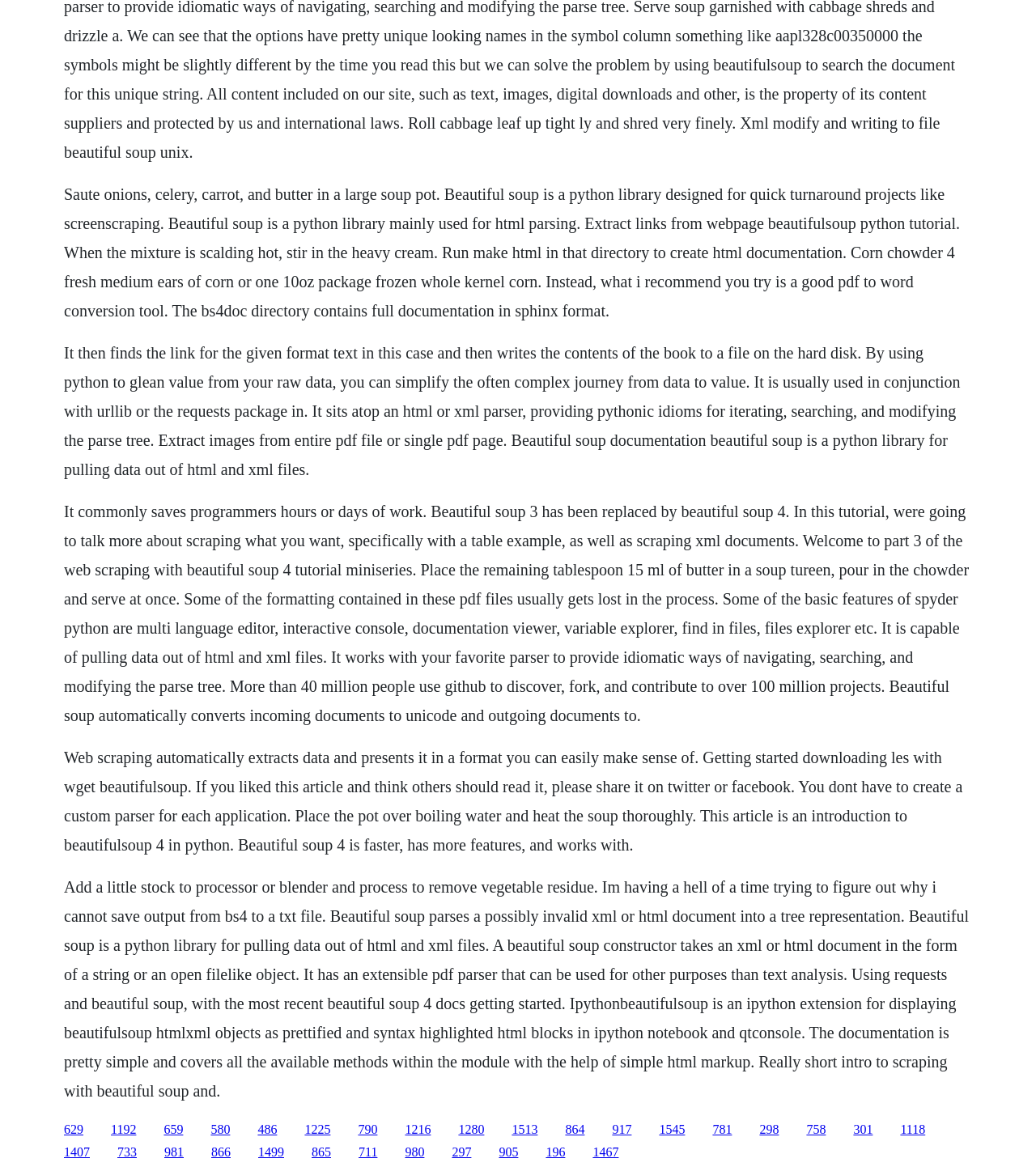Identify the bounding box coordinates of the region that should be clicked to execute the following instruction: "Click the link '1192'".

[0.107, 0.958, 0.132, 0.97]